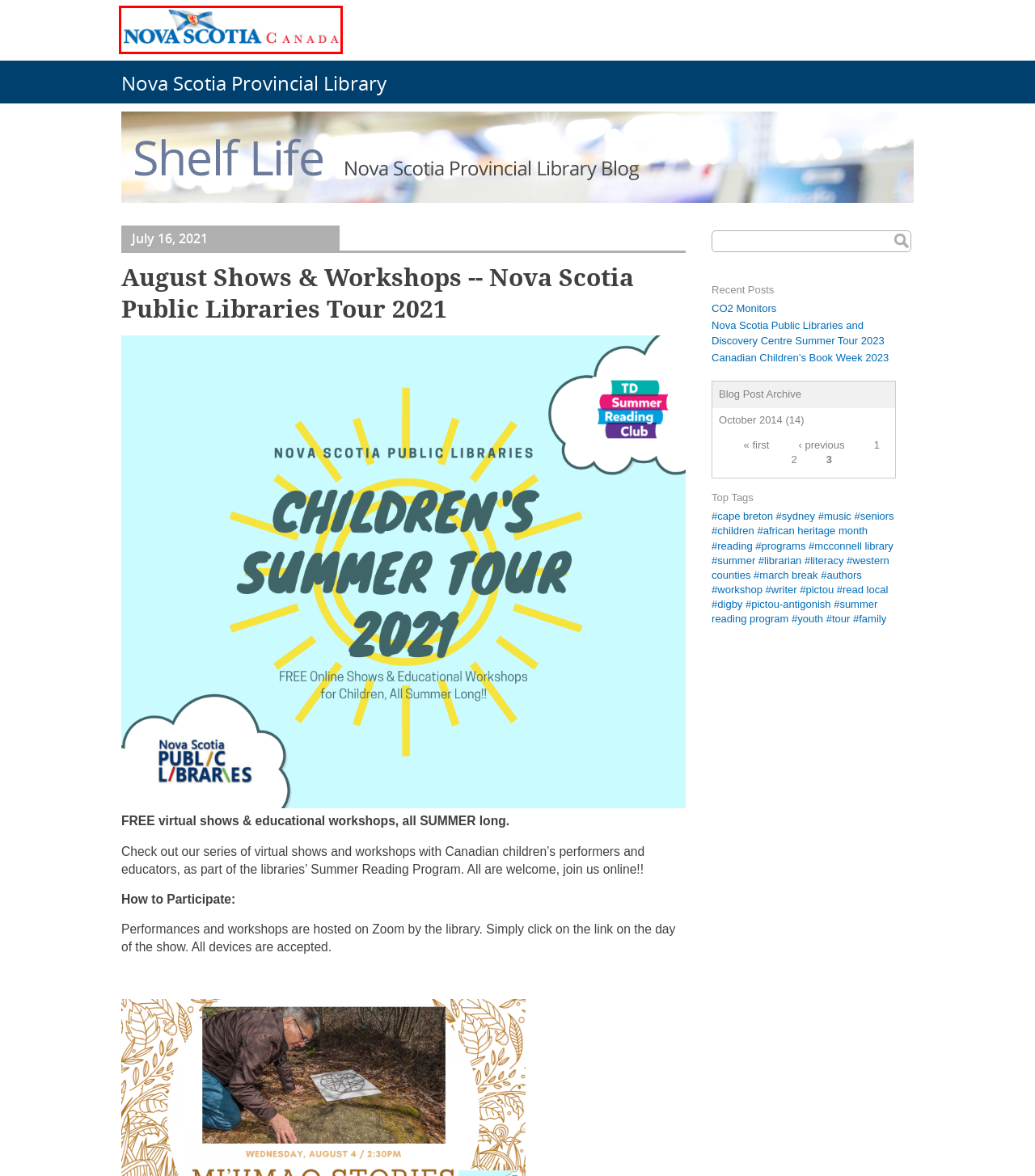You are provided with a screenshot of a webpage containing a red rectangle bounding box. Identify the webpage description that best matches the new webpage after the element in the bounding box is clicked. Here are the potential descriptions:
A. August Shows & Workshops -- Nova Scotia Public Libraries Tour 2021 | Nova Scotia Provincial Library
B. Roger Lewis | Nova Scotia Museum
C. Communities, Culture, Tourism and Heritage
D. Social Media | Communities, Culture, Tourism and Heritage
E. Contact us - Government of Nova Scotia
F. Government of Nova Scotia
G. Services en français | Accès Nouvelle-Écosse | Gouvernement de la N.-É.
H. Privacy statement - Government of Nova Scotia

F